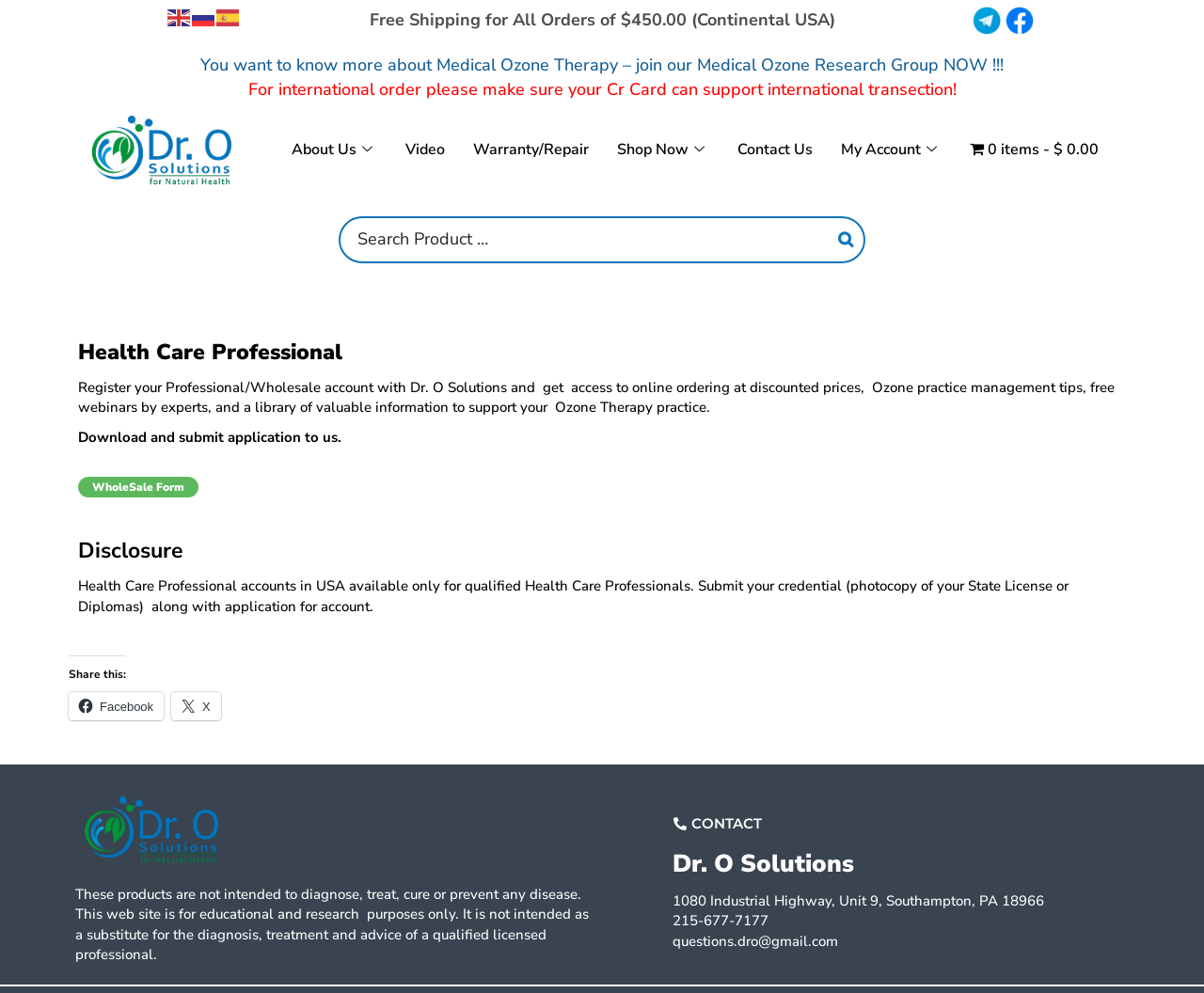Determine the bounding box coordinates of the UI element described below. Use the format (top-left x, top-left y, bottom-right x, bottom-right y) with floating point numbers between 0 and 1: alt="tg-logo-150" title="tg-logo-150"

[0.804, 0.007, 0.831, 0.035]